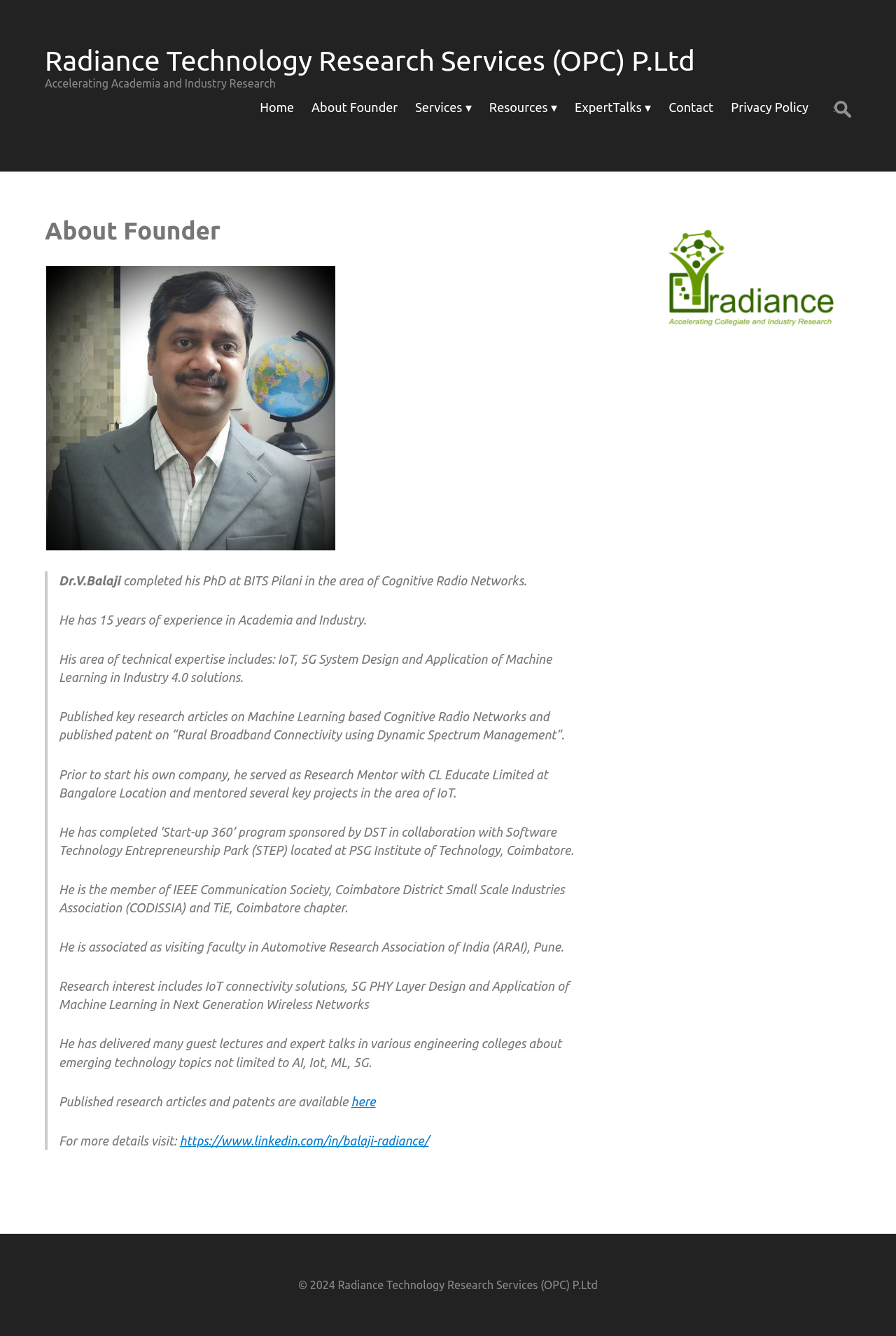Highlight the bounding box coordinates of the element that should be clicked to carry out the following instruction: "Go to the 'Contact' page". The coordinates must be given as four float numbers ranging from 0 to 1, i.e., [left, top, right, bottom].

[0.746, 0.072, 0.796, 0.094]